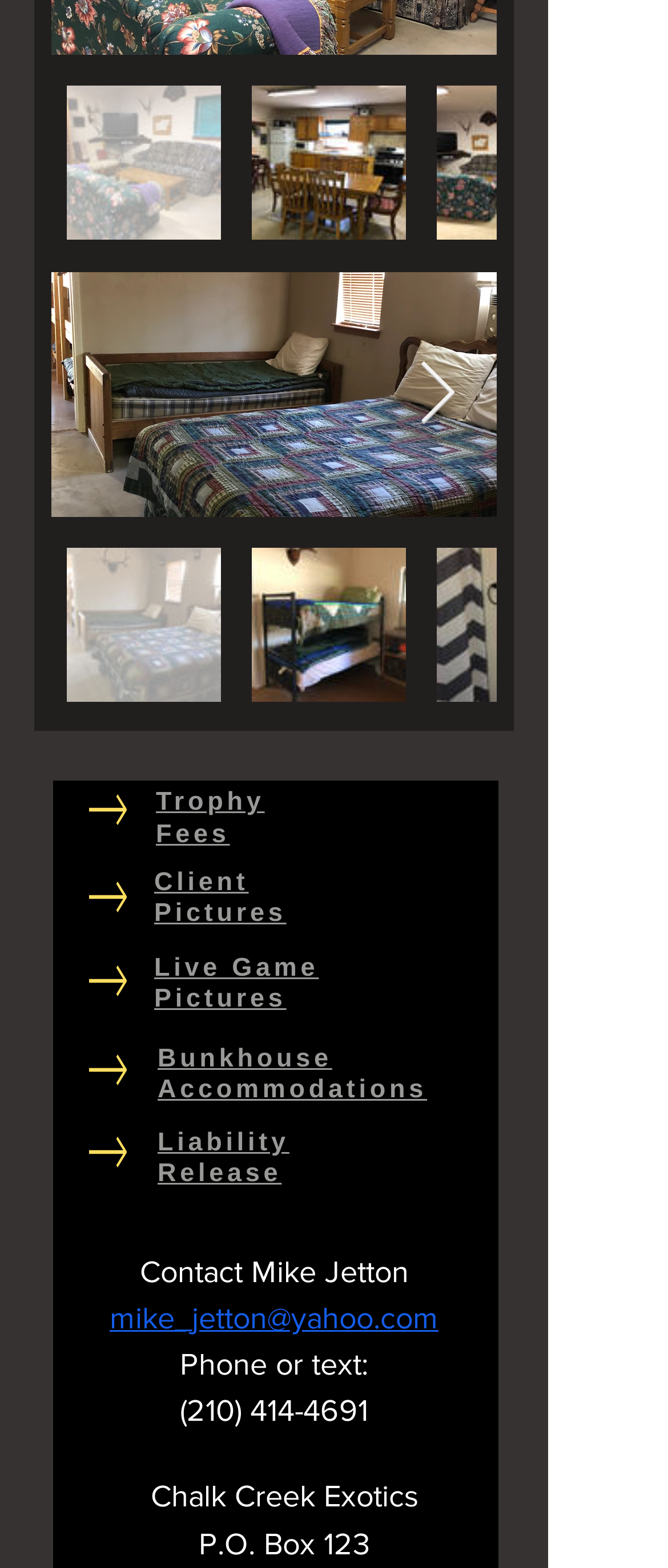Determine the bounding box coordinates of the UI element described by: "(210) 414-4691".

[0.269, 0.889, 0.551, 0.91]